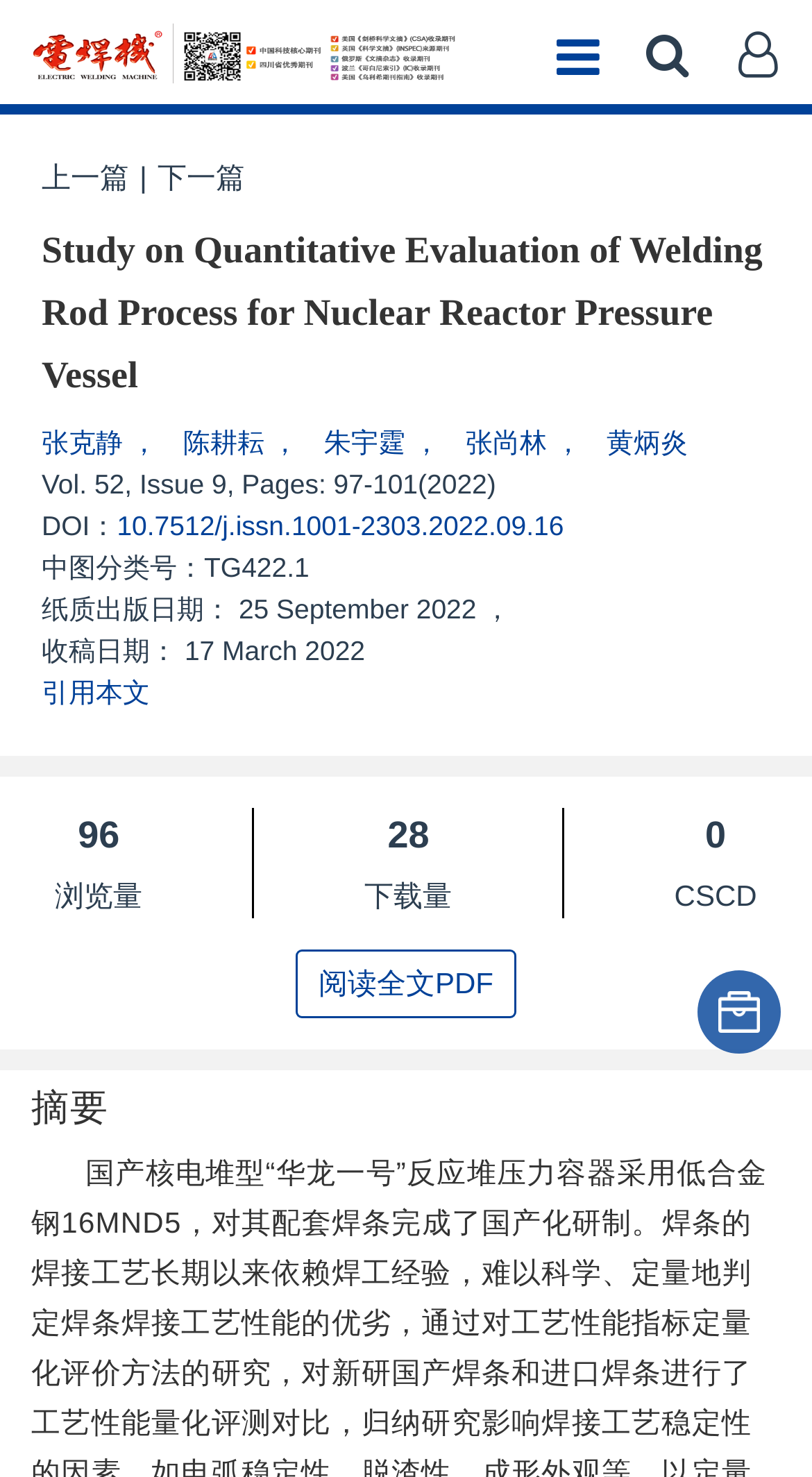What is the DOI of the article?
With the help of the image, please provide a detailed response to the question.

I found the DOI of the article by looking at the text 'DOI：10.7512/j.issn.1001-2303.2022.09.16' which is located below the publication information, indicating the digital object identifier of the article.